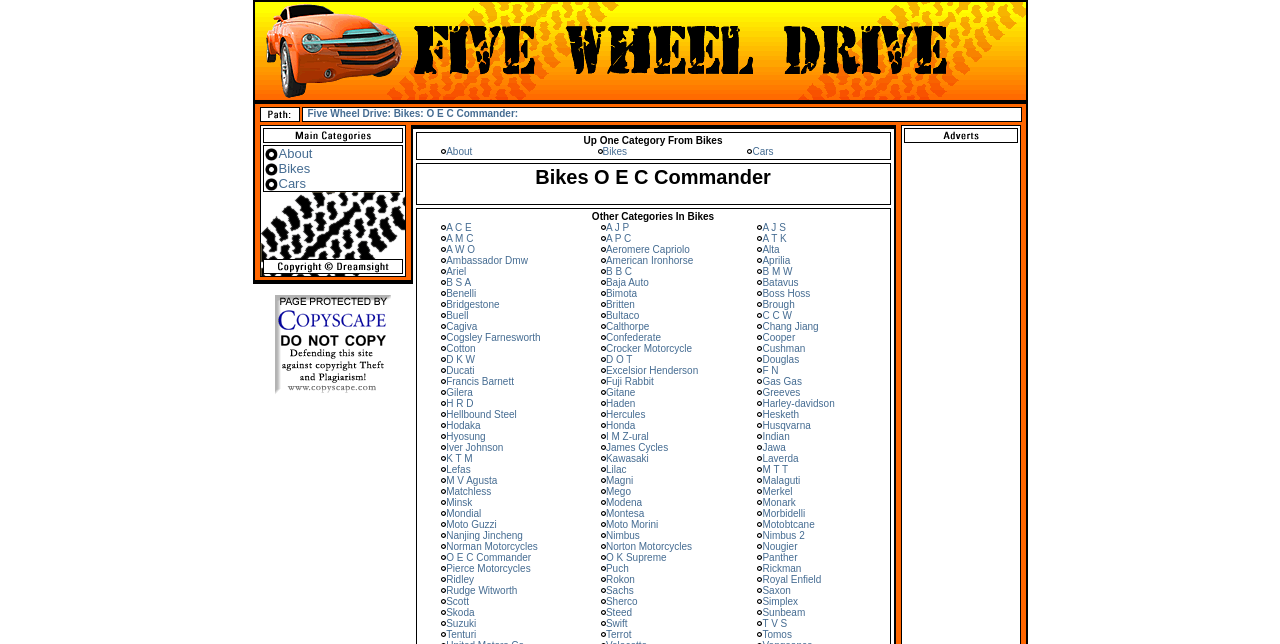Find the bounding box coordinates of the clickable region needed to perform the following instruction: "View the 'About Bikes Cars' table". The coordinates should be provided as four float numbers between 0 and 1, i.e., [left, top, right, bottom].

[0.197, 0.227, 0.322, 0.297]